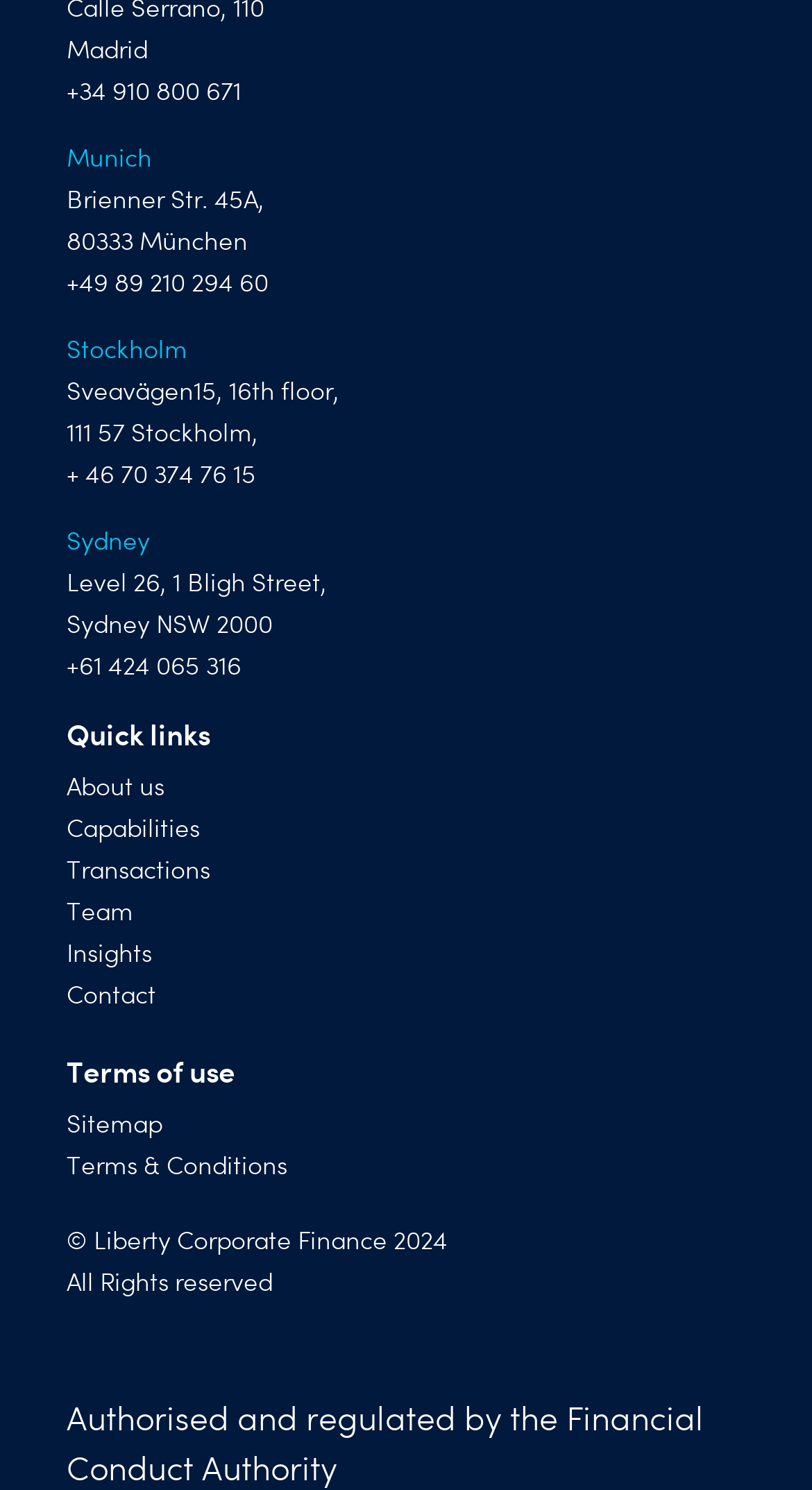What is the regulatory authority mentioned? Observe the screenshot and provide a one-word or short phrase answer.

Financial Conduct Authority